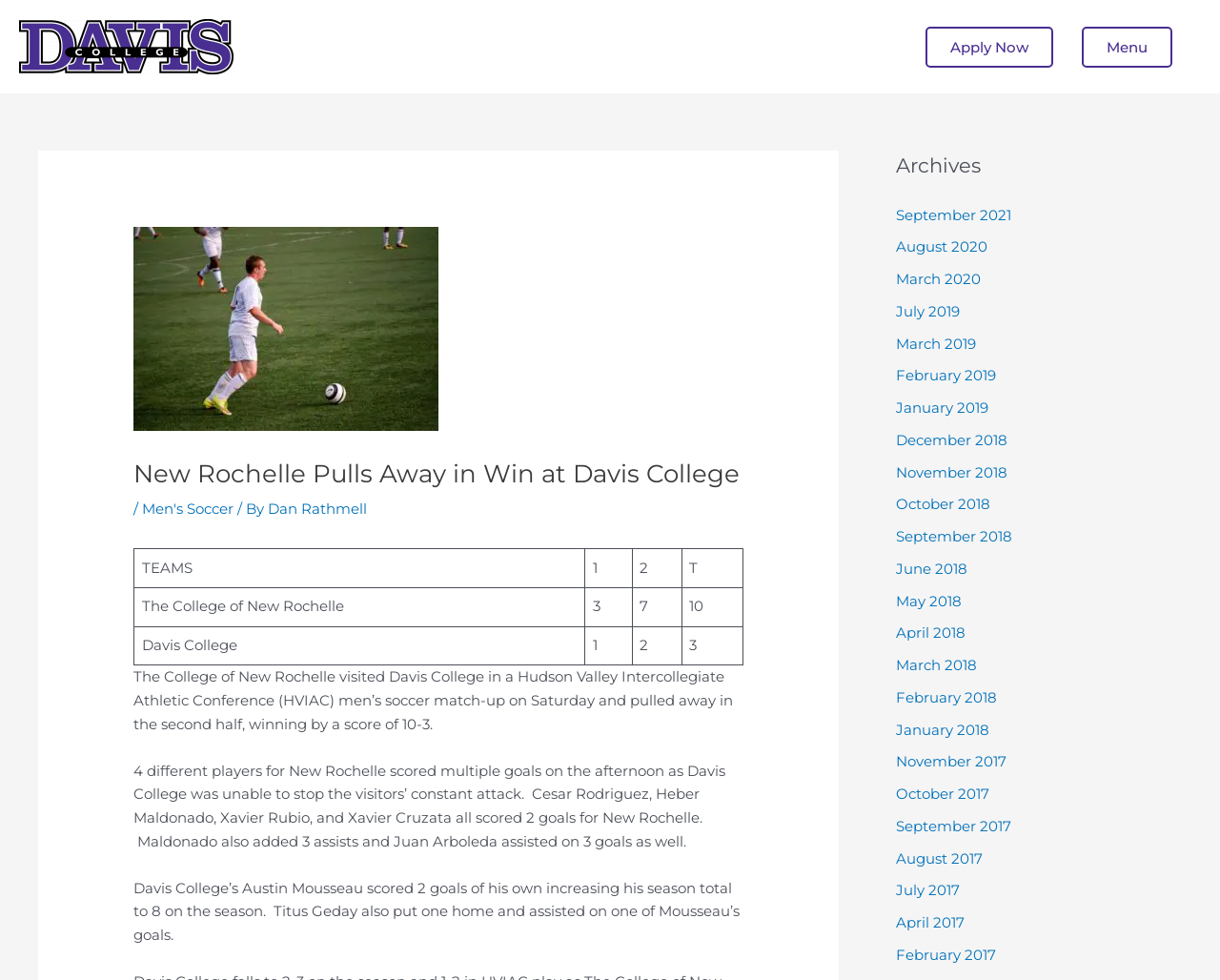Using the information in the image, give a comprehensive answer to the question: 
How many archives are listed on the webpage?

The webpage has a section titled 'Archives' which lists 25 links to different months and years, ranging from September 2021 to April 2017.